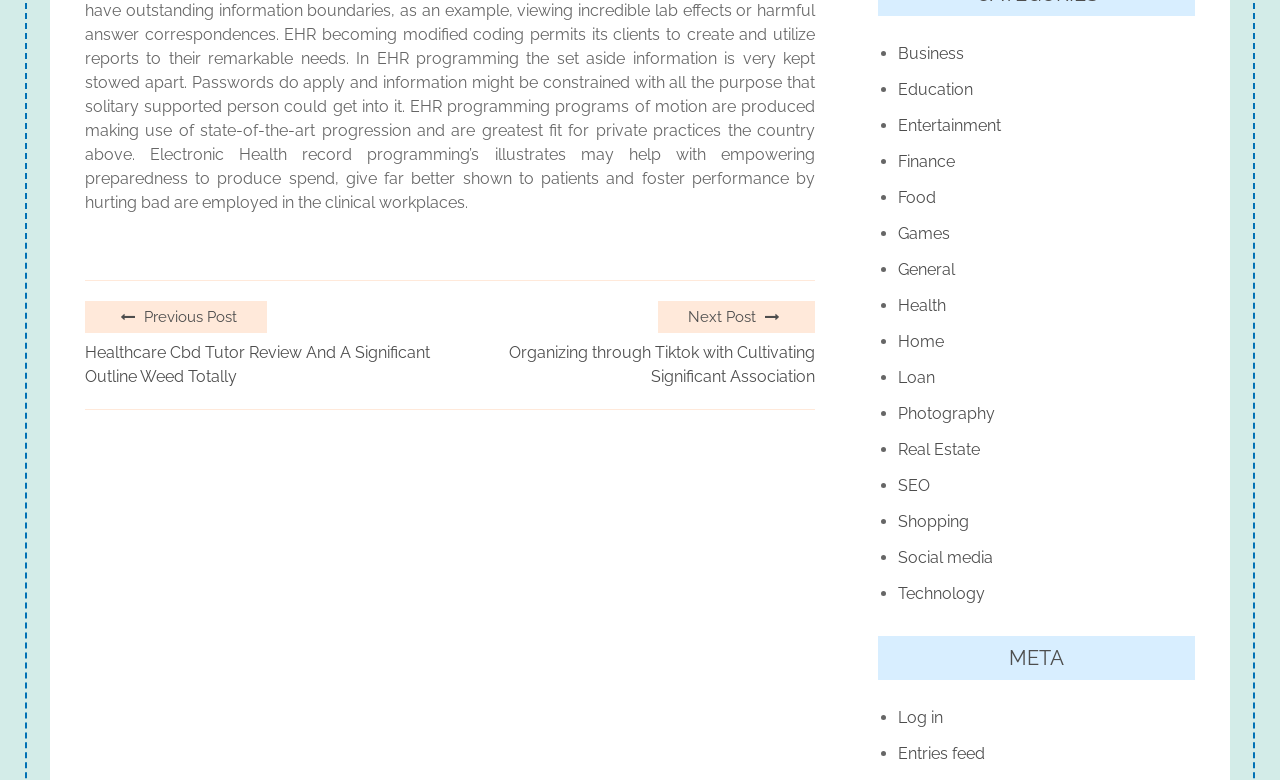Give a concise answer using only one word or phrase for this question:
How many navigation links are at the top?

3